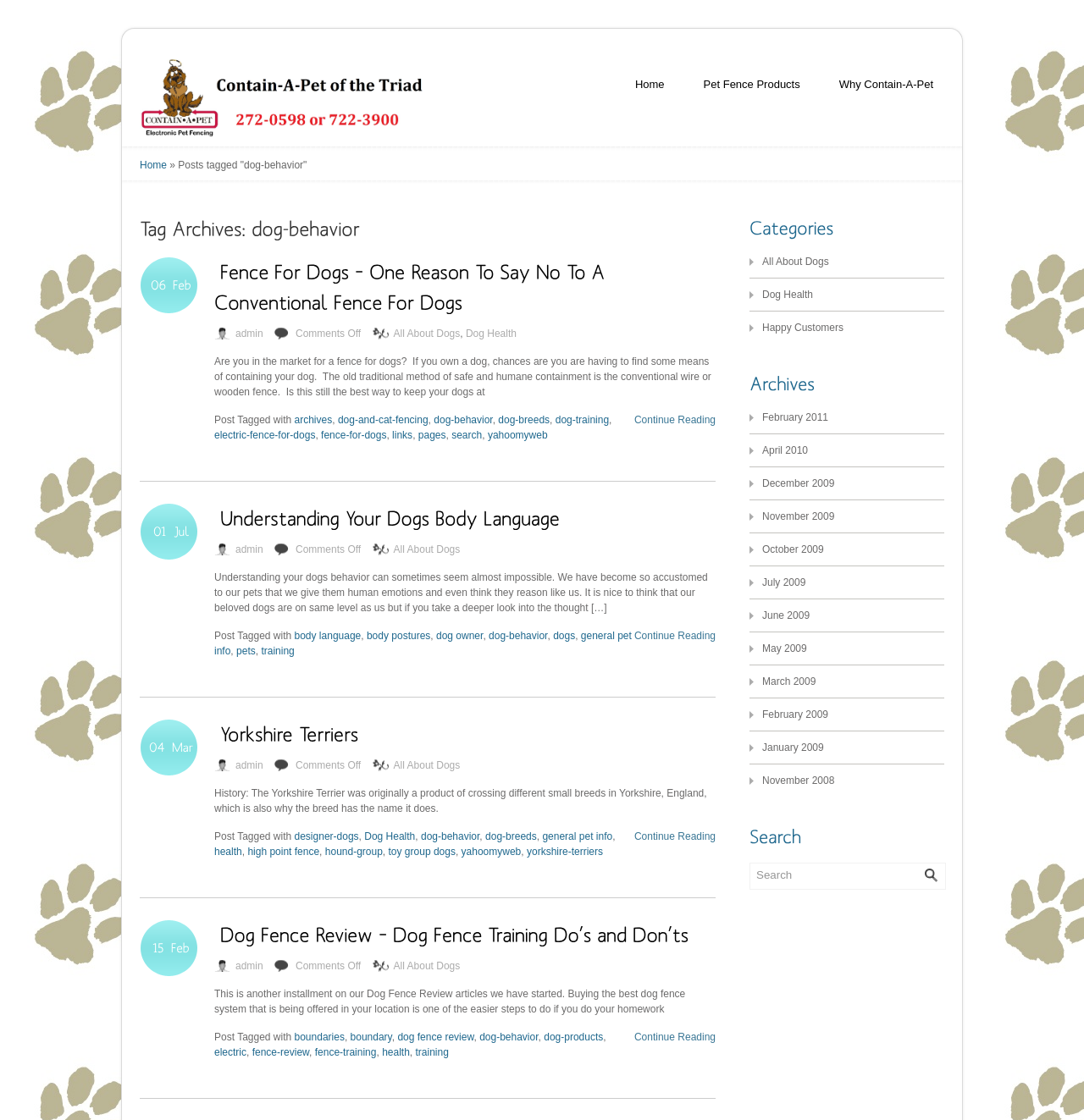Please locate the bounding box coordinates of the region I need to click to follow this instruction: "View the post tagged with 'dog-behavior'".

[0.4, 0.369, 0.454, 0.38]